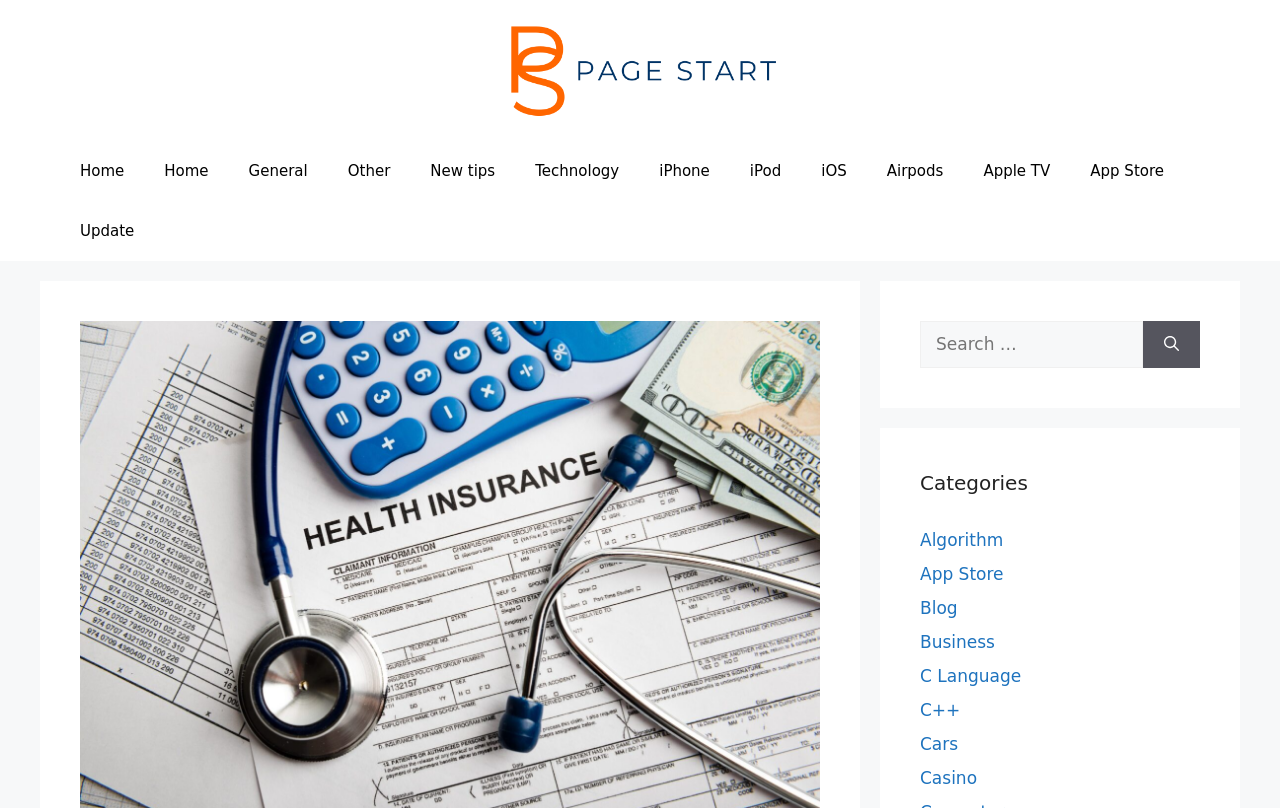Given the element description, predict the bounding box coordinates in the format (top-left x, top-left y, bottom-right x, bottom-right y), using floating point numbers between 0 and 1: App Store

[0.719, 0.699, 0.784, 0.723]